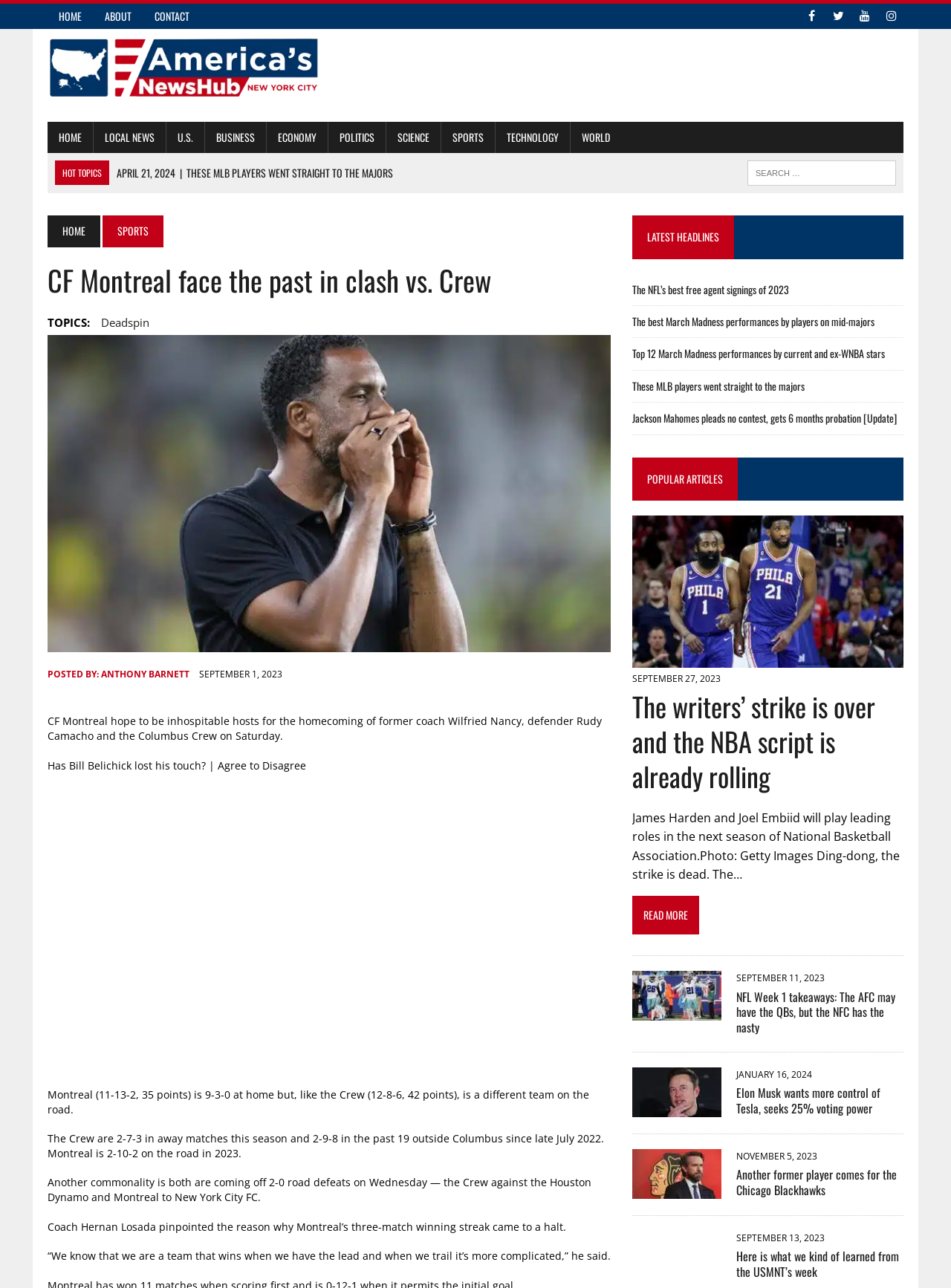Find the bounding box of the web element that fits this description: "title="New York City NewsHub"".

[0.05, 0.025, 0.335, 0.08]